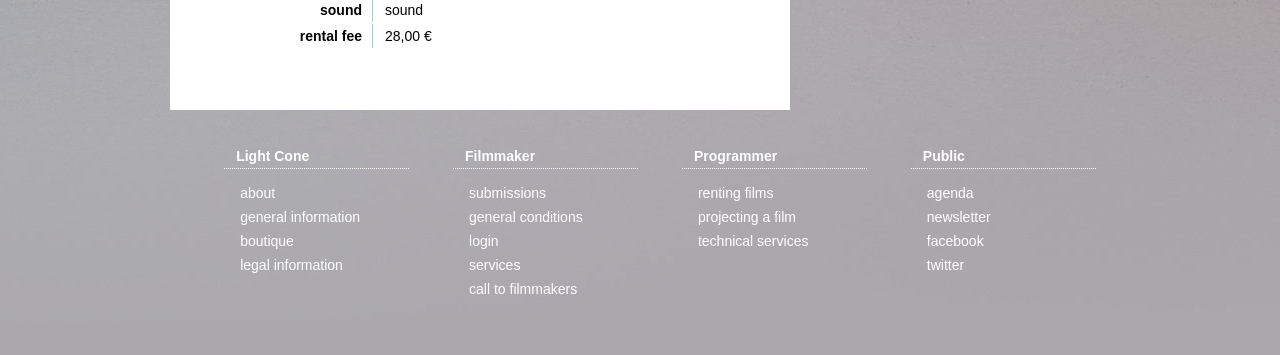Please respond to the question with a concise word or phrase:
How many categories are listed on the webpage?

4